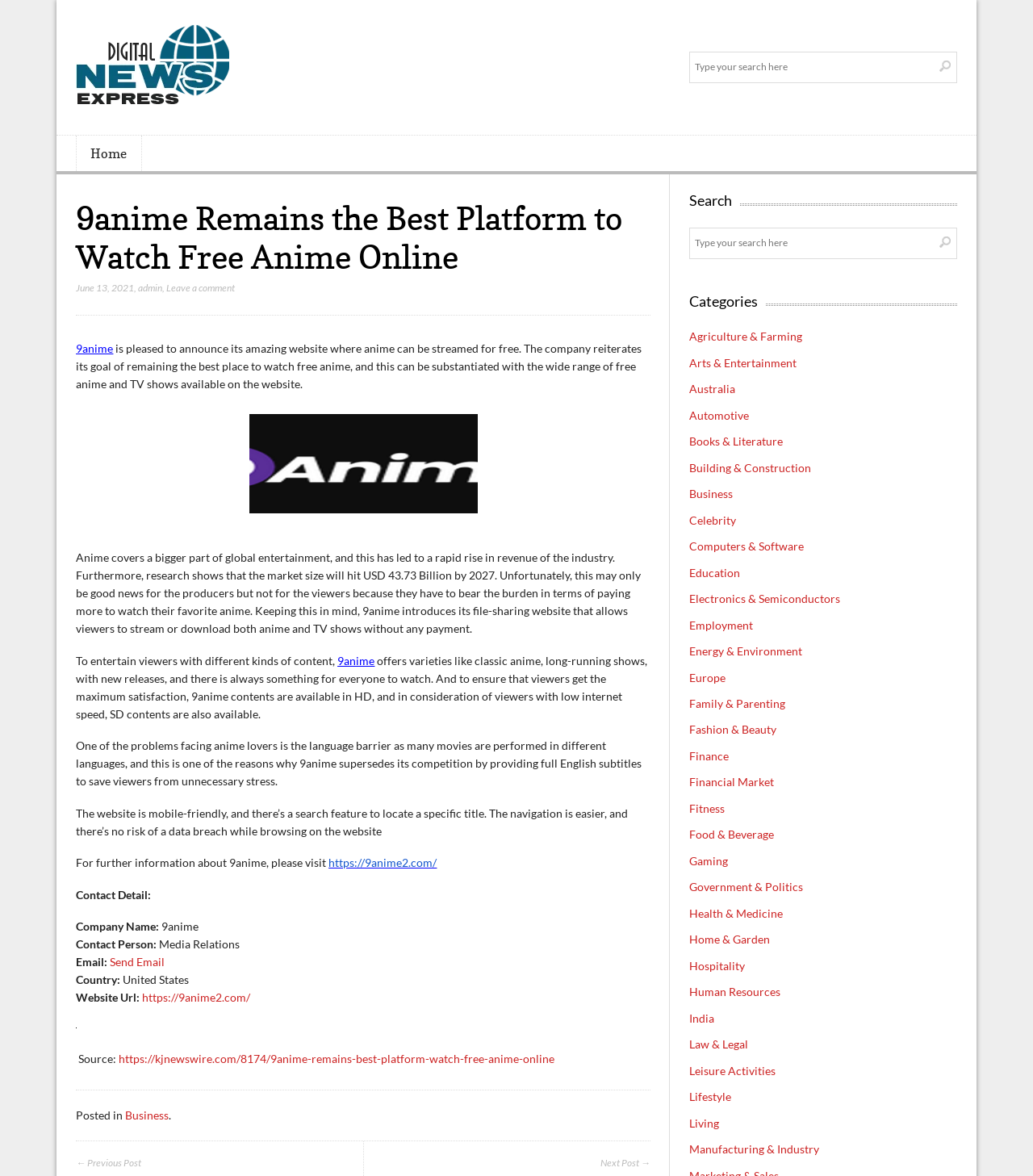Please identify the bounding box coordinates of the clickable area that will fulfill the following instruction: "Visit the home page". The coordinates should be in the format of four float numbers between 0 and 1, i.e., [left, top, right, bottom].

[0.074, 0.115, 0.136, 0.146]